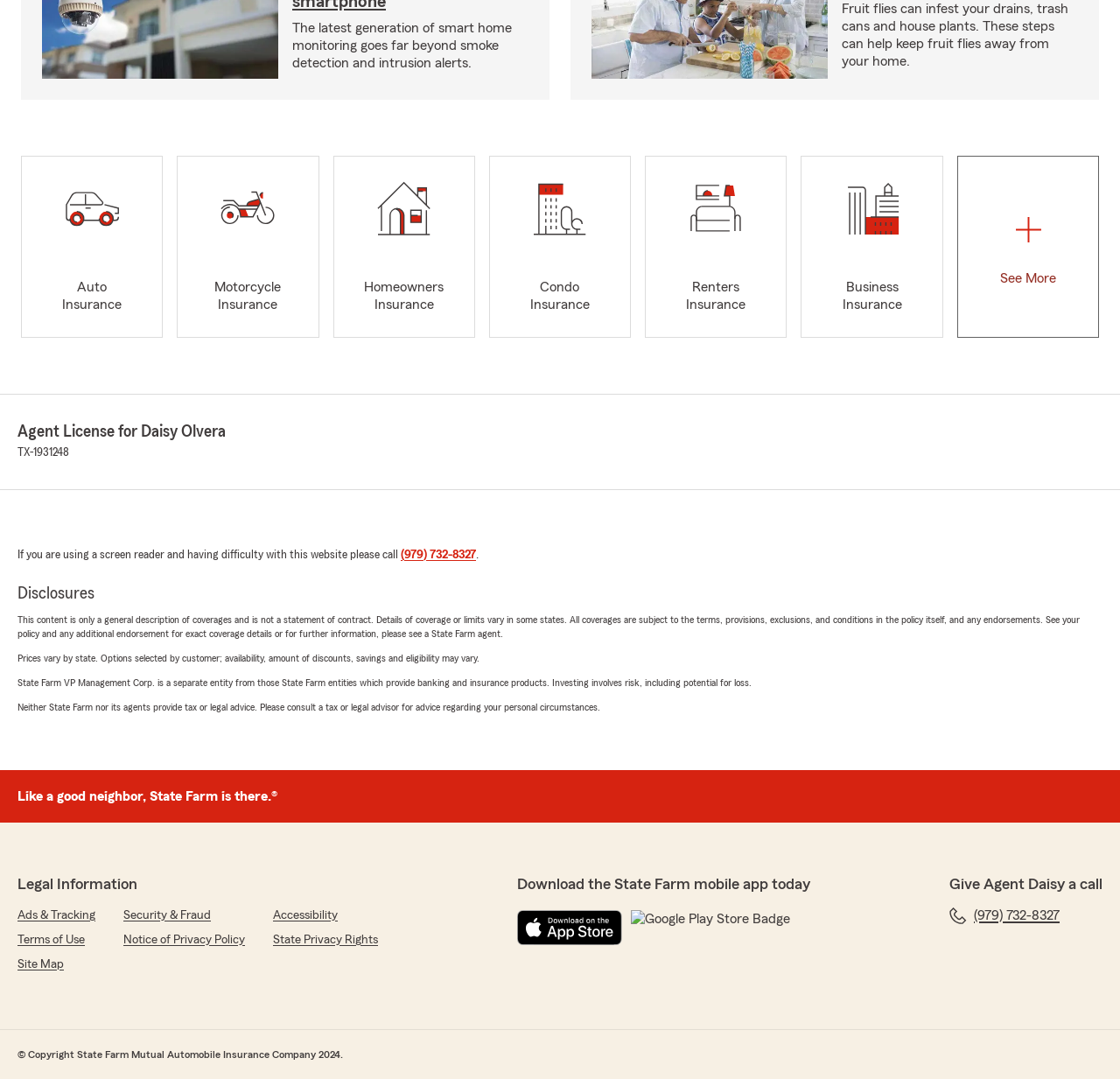Identify the bounding box coordinates for the region of the element that should be clicked to carry out the instruction: "Click See More". The bounding box coordinates should be four float numbers between 0 and 1, i.e., [left, top, right, bottom].

[0.855, 0.145, 0.98, 0.312]